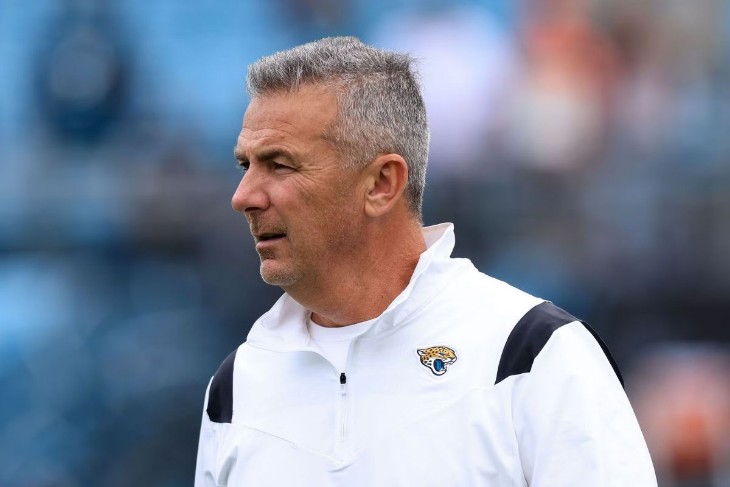What is Urban Meyer's profession?
Based on the image, answer the question with a single word or brief phrase.

Football coach